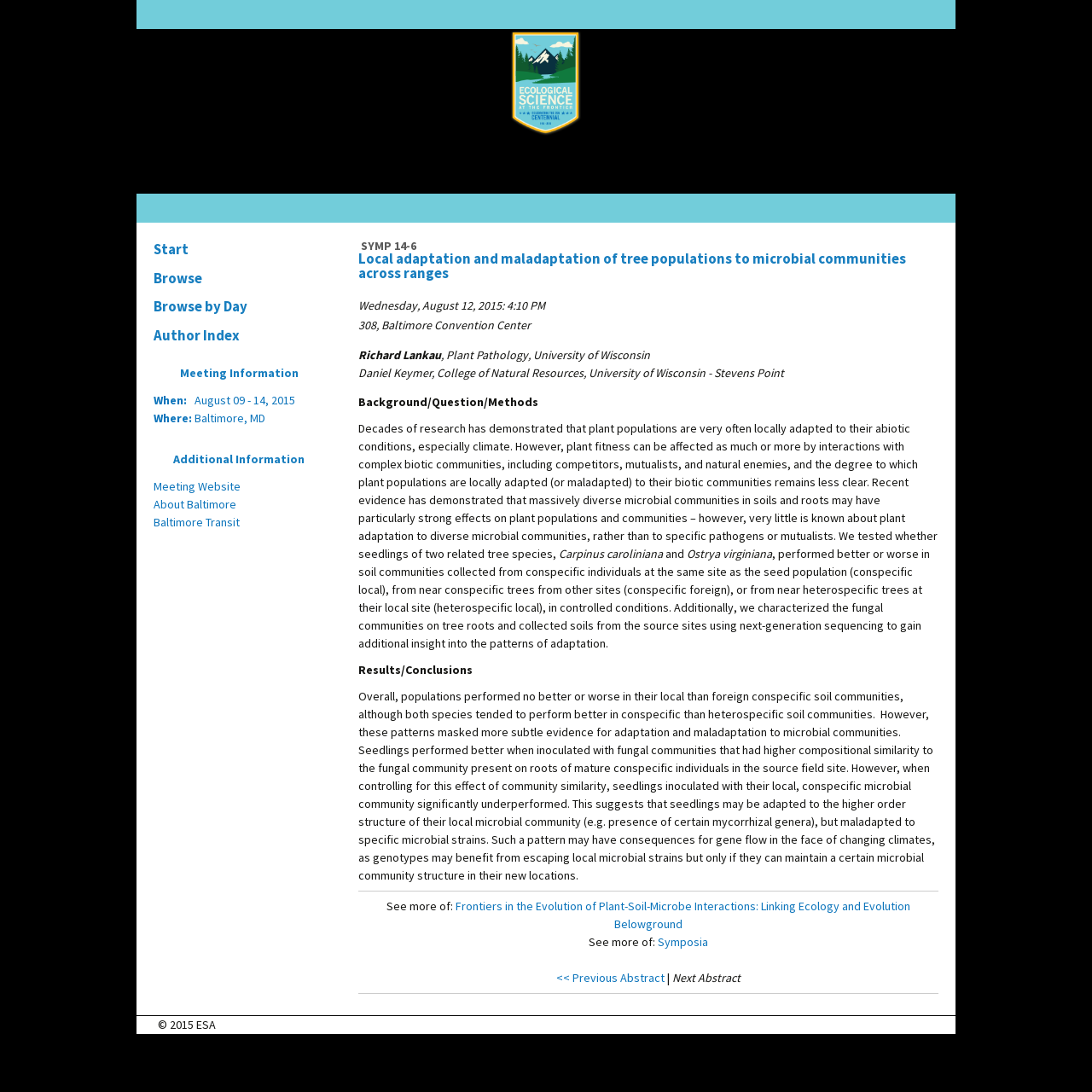Indicate the bounding box coordinates of the element that must be clicked to execute the instruction: "Click the 'Symposia' link". The coordinates should be given as four float numbers between 0 and 1, i.e., [left, top, right, bottom].

[0.602, 0.855, 0.648, 0.87]